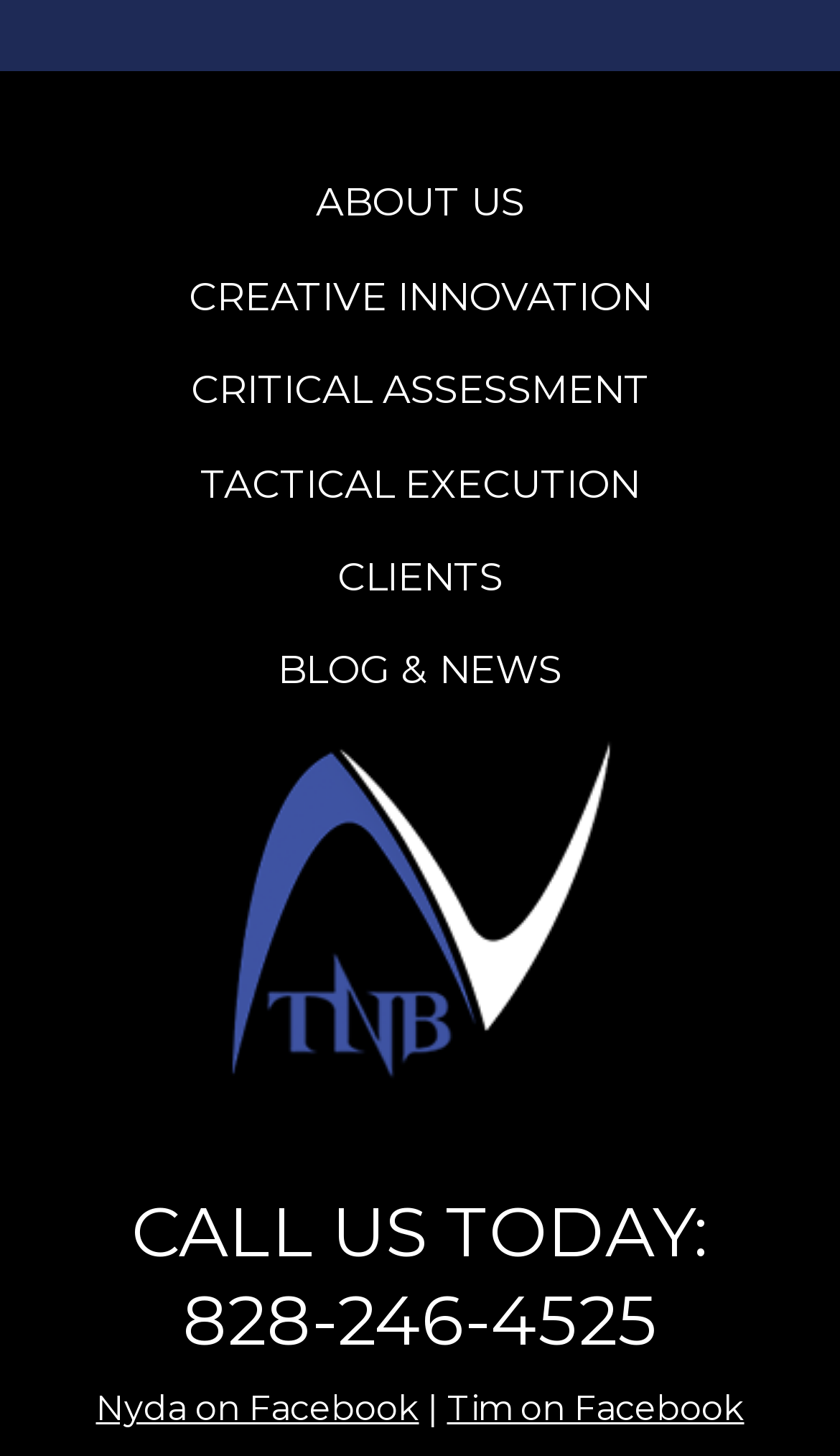Please provide a one-word or phrase answer to the question: 
How many Facebook links are there at the bottom of the webpage?

2